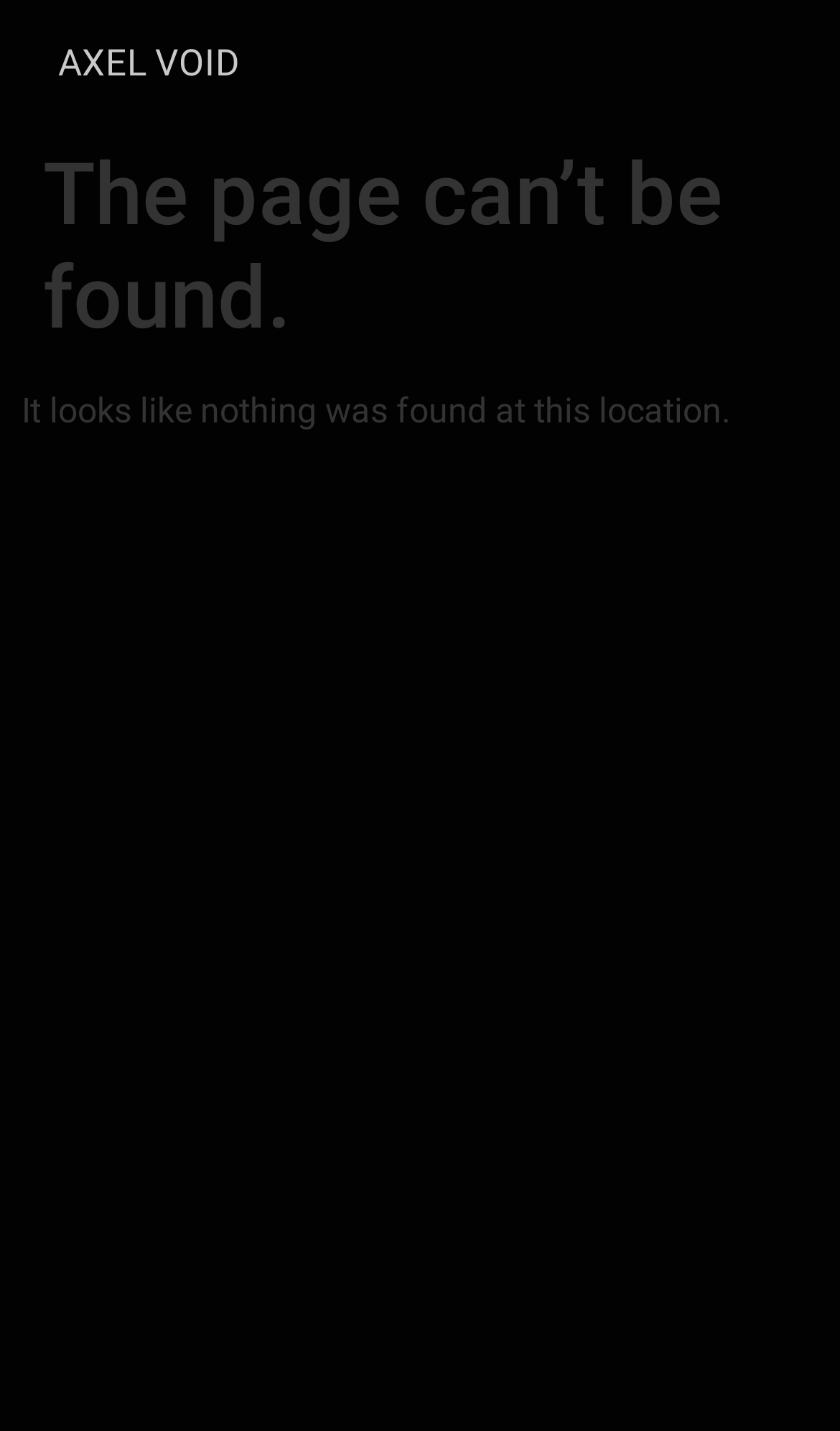What is the name of the website?
Answer the question with a single word or phrase, referring to the image.

Axel Void